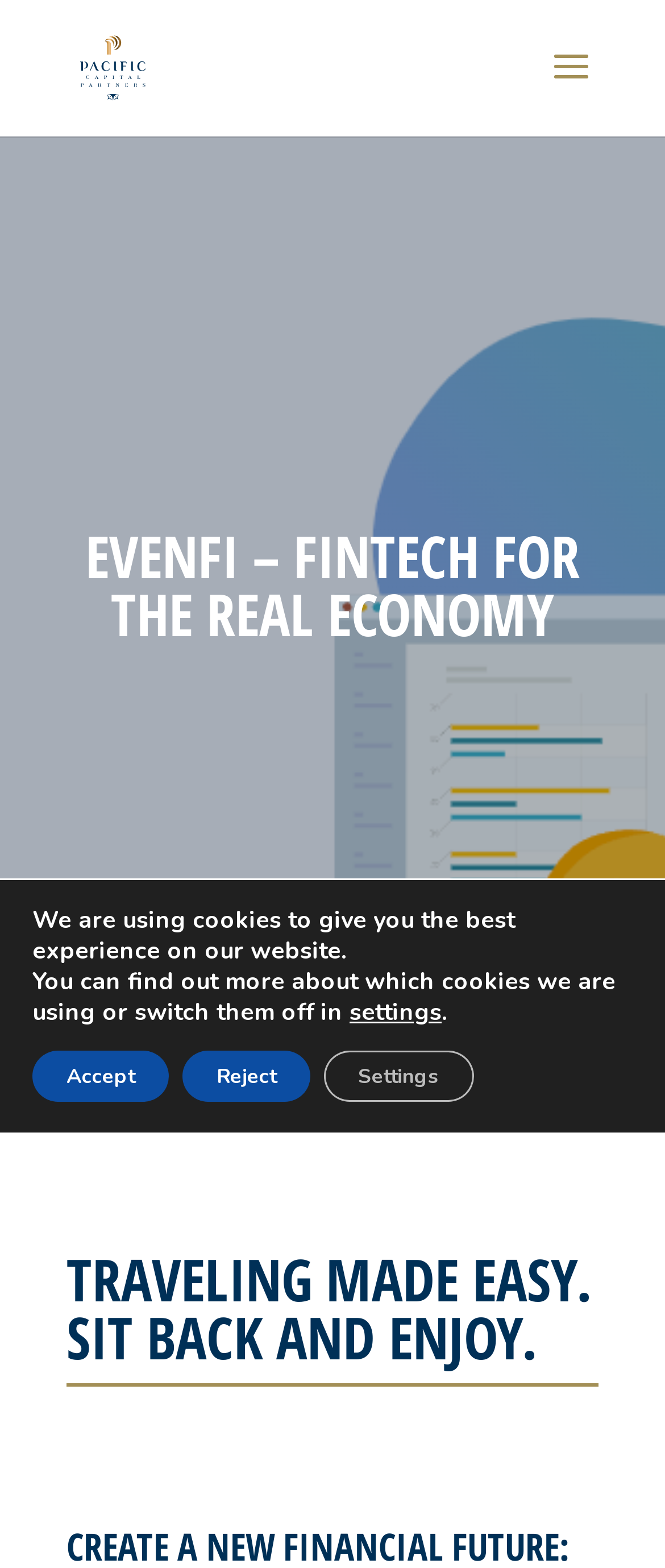Identify the bounding box coordinates for the UI element described as: "Twitter". The coordinates should be provided as four floats between 0 and 1: [left, top, right, bottom].

None